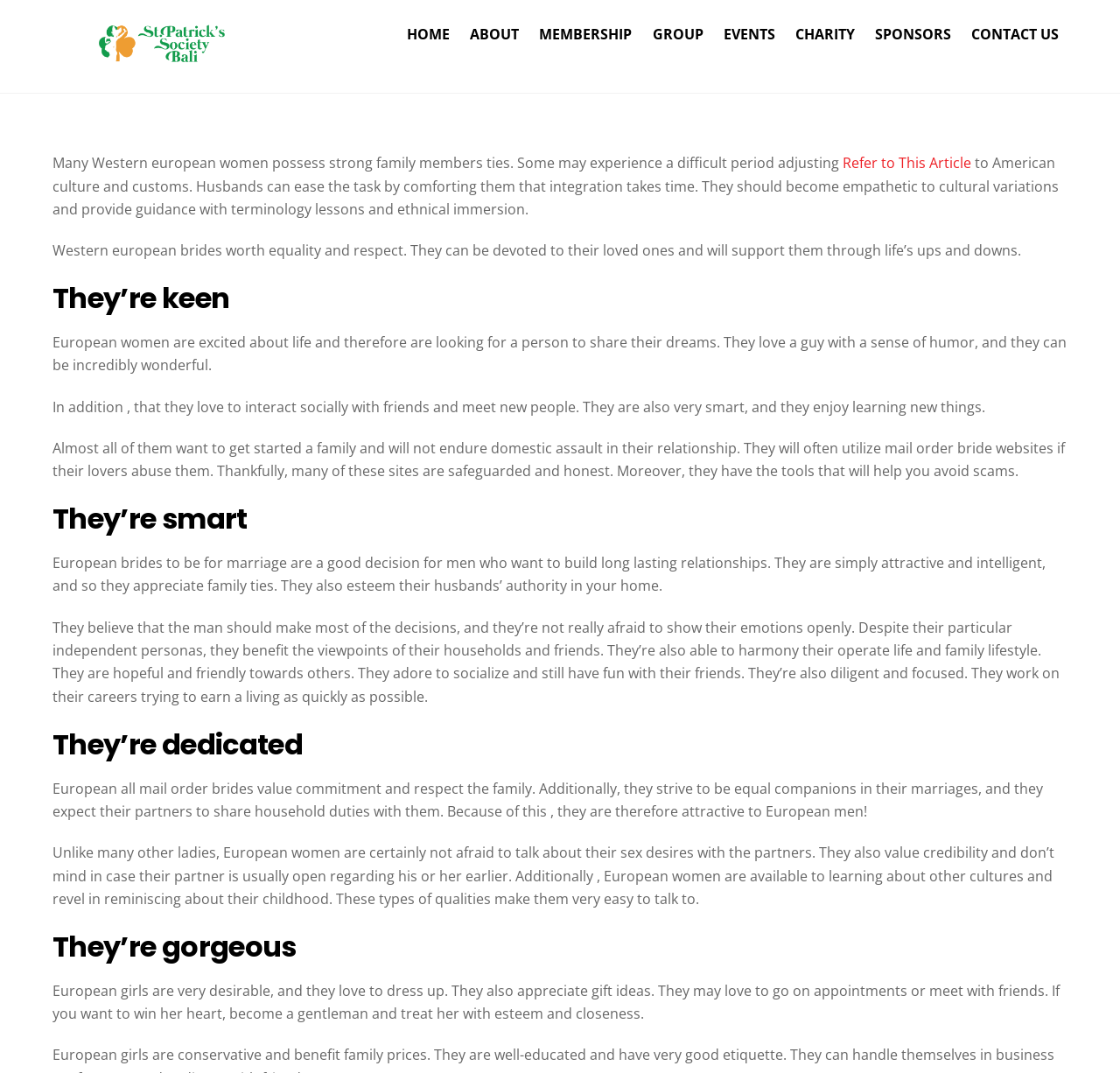Create a detailed narrative describing the layout and content of the webpage.

The webpage is about Desirable European Brides for marriage, specifically highlighting their qualities and characteristics. At the top, there is a logo of Saint Patrick Society, accompanied by a link to the organization's homepage. Below the logo, there is a navigation menu with links to various sections of the website, including HOME, ABOUT, MEMBERSHIP, GROUP, EVENTS, CHARITY, SPONSORS, and CONTACT US.

The main content of the webpage is divided into sections, each with a heading that describes the characteristics of European brides. The first section, "They're keen", describes how European women are excited about life and looking for a partner to share their dreams. The text also mentions their love for socializing, learning new things, and their sense of humor.

The next section, "They're smart", highlights the intelligence and attractiveness of European brides, as well as their appreciation for family ties and respect for their husbands' authority. The text also mentions their ability to balance work and family life.

The following section, "They're dedicated", emphasizes the importance of commitment and respect for family in European brides. It also mentions their desire to be equal partners in their marriages and their expectation of shared household duties.

The next section, "They're gorgeous", describes the physical attractiveness of European women, their love for dressing up, and their appreciation for gifts and gentlemanly behavior.

Throughout the webpage, there are several paragraphs of text that provide more detailed information about the characteristics and qualities of European brides. The text is organized in a clear and easy-to-read format, with headings and short paragraphs that make it easy to navigate and understand.